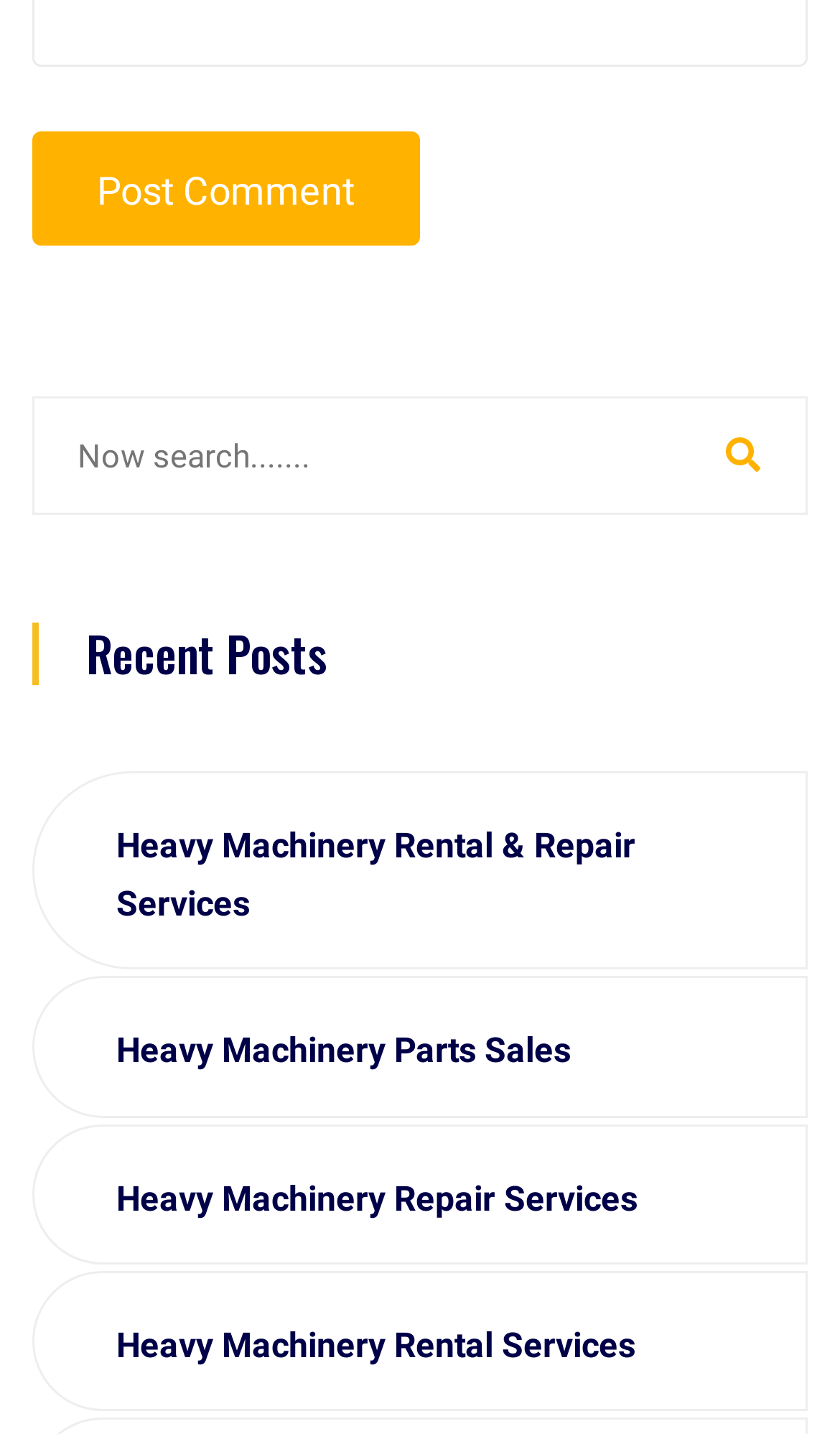What is the function of the button with a magnifying glass icon?
Relying on the image, give a concise answer in one word or a brief phrase.

Search